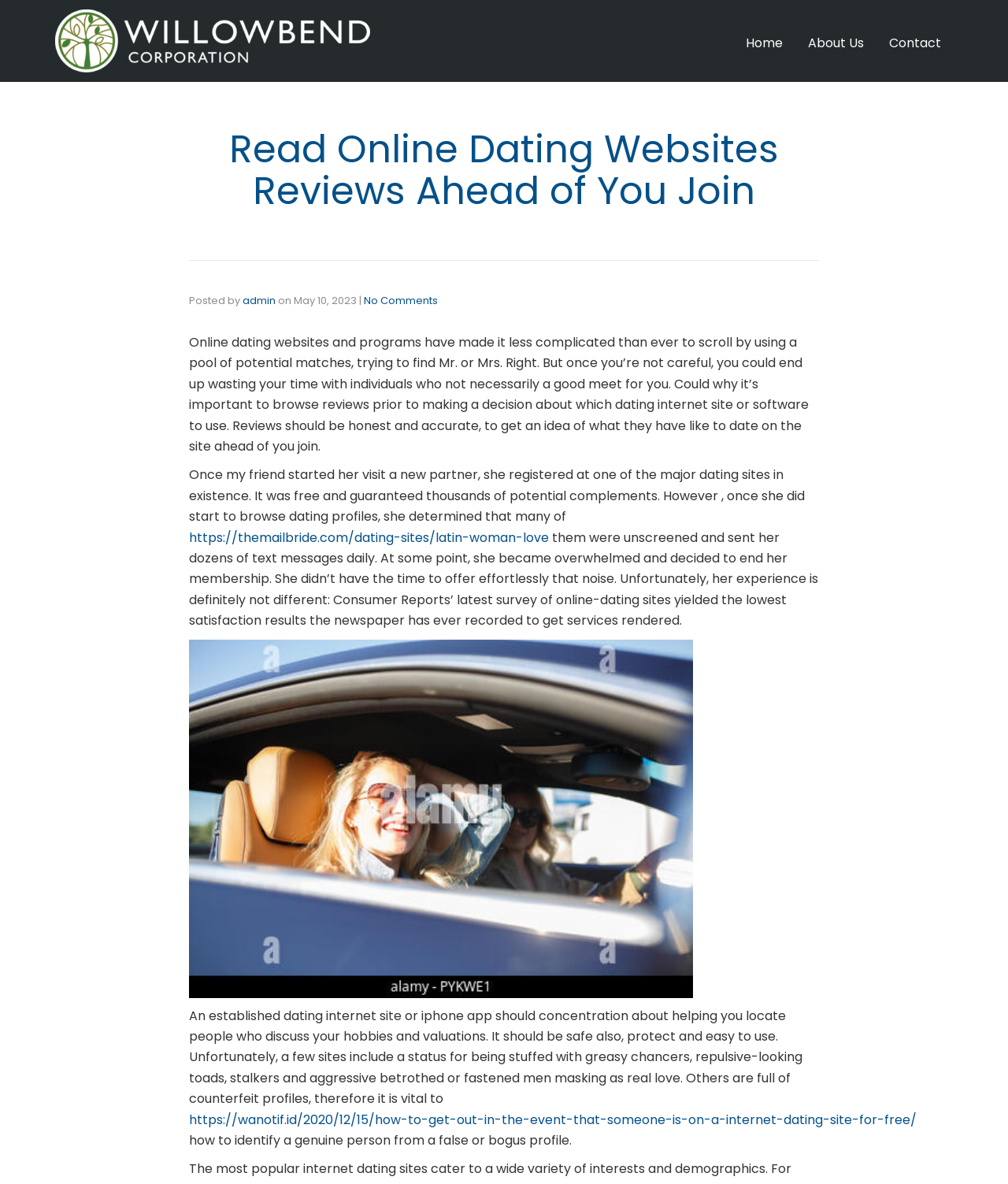What is the importance of identifying a genuine person from a fake profile?
Give a single word or phrase answer based on the content of the image.

To avoid scams